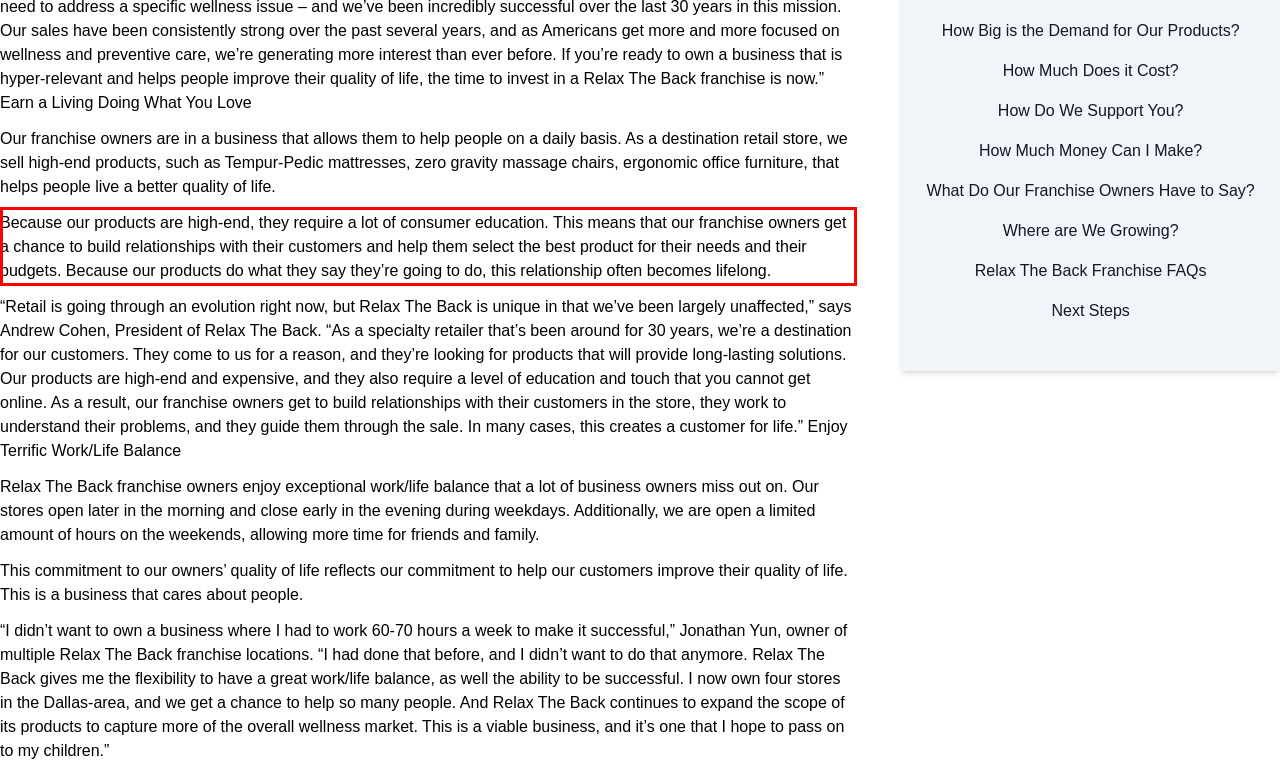Locate the red bounding box in the provided webpage screenshot and use OCR to determine the text content inside it.

Because our products are high-end, they require a lot of consumer education. This means that our franchise owners get a chance to build relationships with their customers and help them select the best product for their needs and their budgets. Because our products do what they say they’re going to do, this relationship often becomes lifelong.